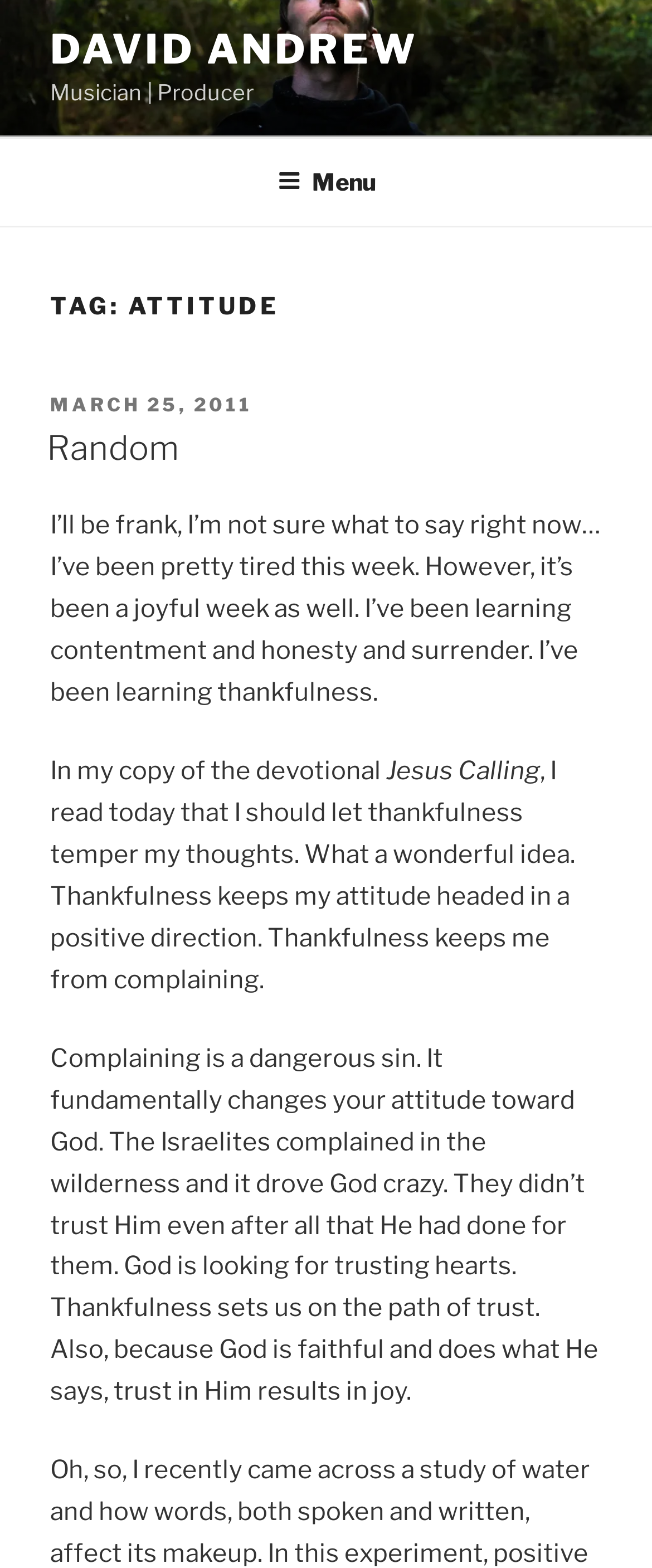What is the date of the posted article?
Please use the image to deliver a detailed and complete answer.

The date of the posted article can be found by looking at the link 'MARCH 25, 2011' which is located below the StaticText 'POSTED ON'.